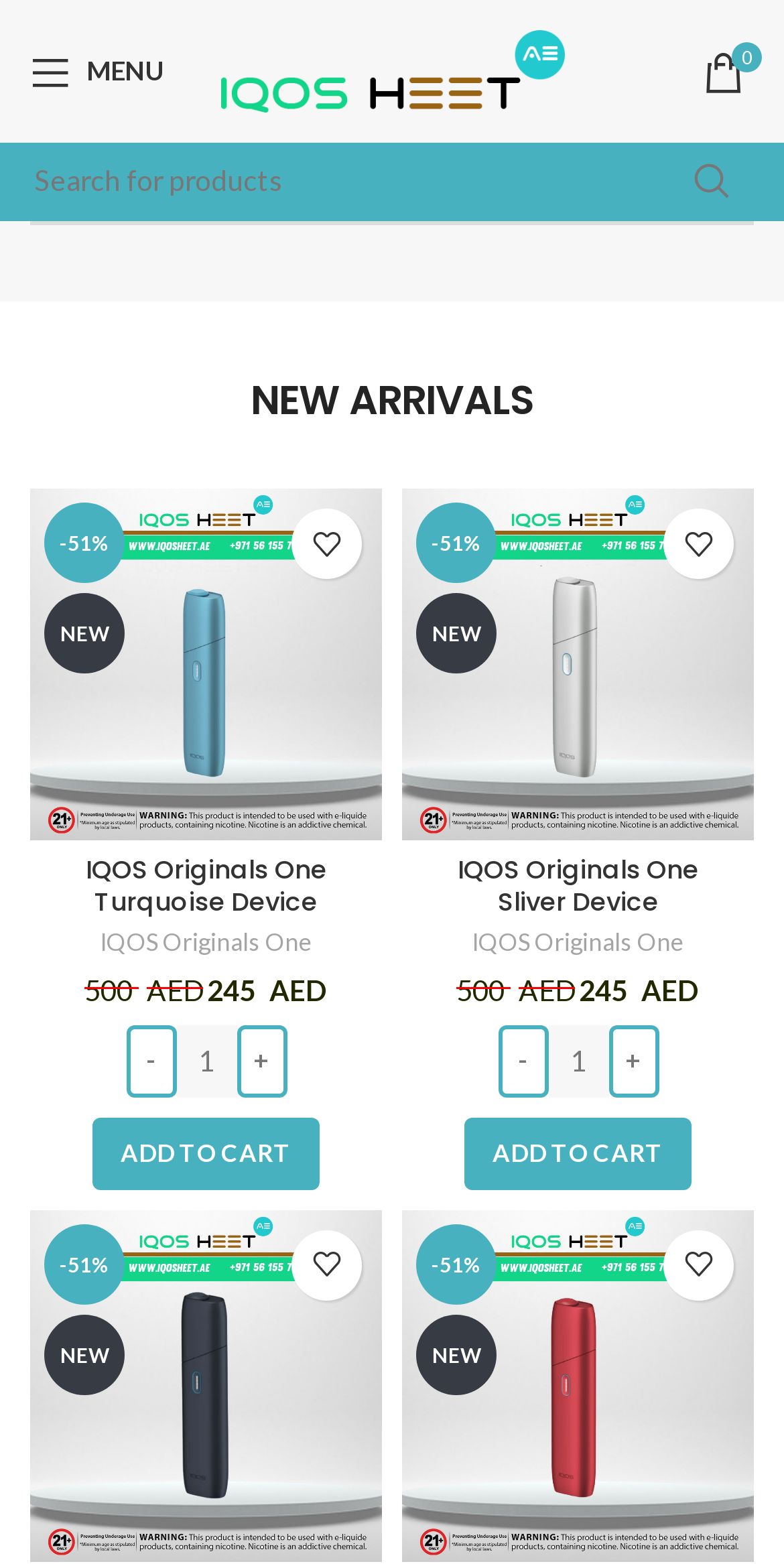Convey a detailed summary of the webpage, mentioning all key elements.

This webpage appears to be an e-commerce website, specifically a product page for IQOS products. At the top, there is a navigation menu with a "MENU" label, and a search bar with a "SEARCH" button. Below the search bar, there is a heading "NEW ARRIVALS" that separates the page into different sections.

The main content of the page is divided into four sections, each showcasing a different IQOS product. Each section contains an image of the product, a heading with the product name, and a description with the original and current prices. There are also buttons to add the product to the wishlist or cart, as well as a quantity selector.

The first section features the "IQOS Originals One Turquoise Device" with a discounted price of 245 AED. The second section showcases the "IQOS Originals One Sliver Device" with the same discounted price. The third section features the "IQOS Original One Slate Device", and the fourth section showcases the "IQOS Originals One Red Device", both with the same discounted price.

Throughout the page, there are several call-to-action buttons, including "Add to cart" and "Add to wishlist", which allow users to interact with the products. The overall layout is organized, with clear headings and concise text, making it easy to navigate and find the desired product information.